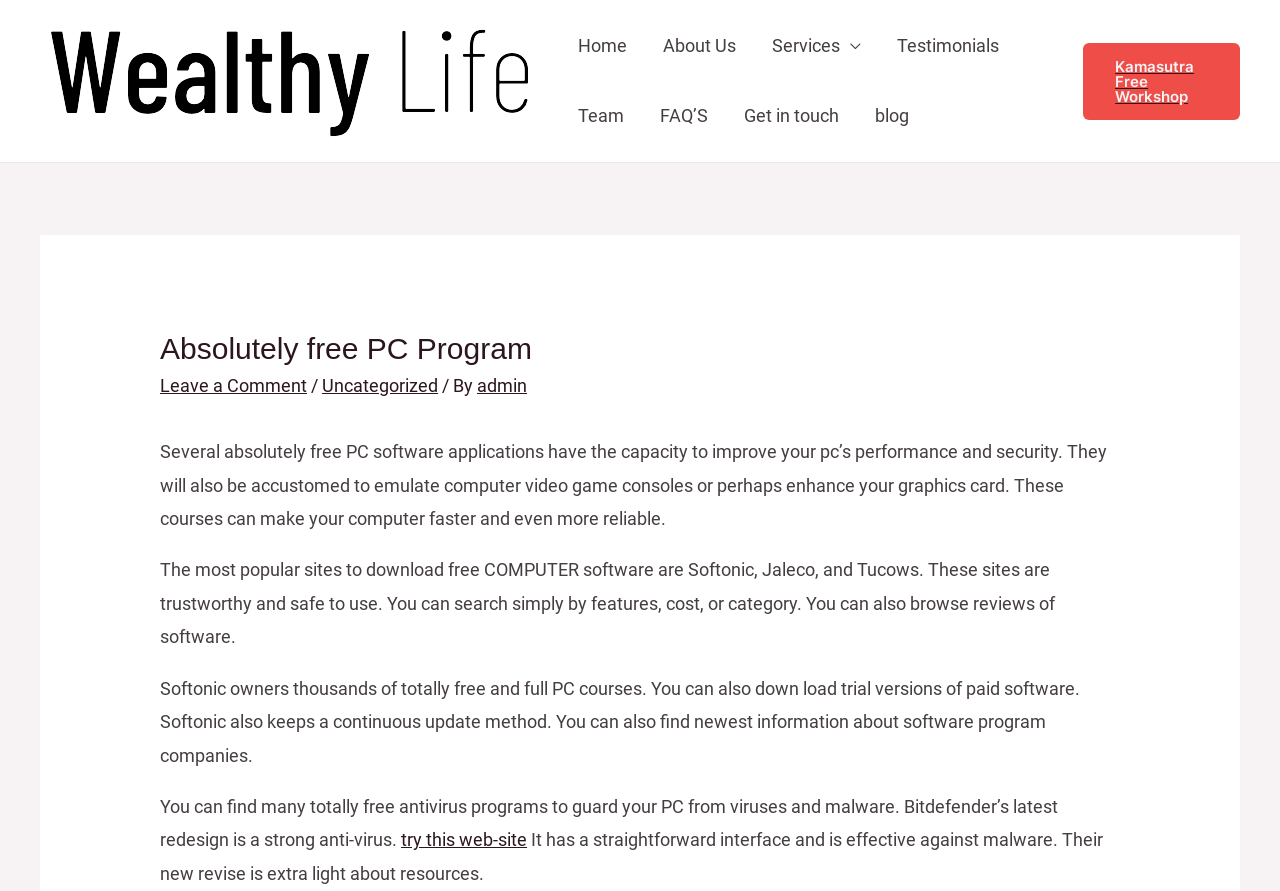Provide a short, one-word or phrase answer to the question below:
What are the categories to search for software on the recommended websites?

features, cost, or category